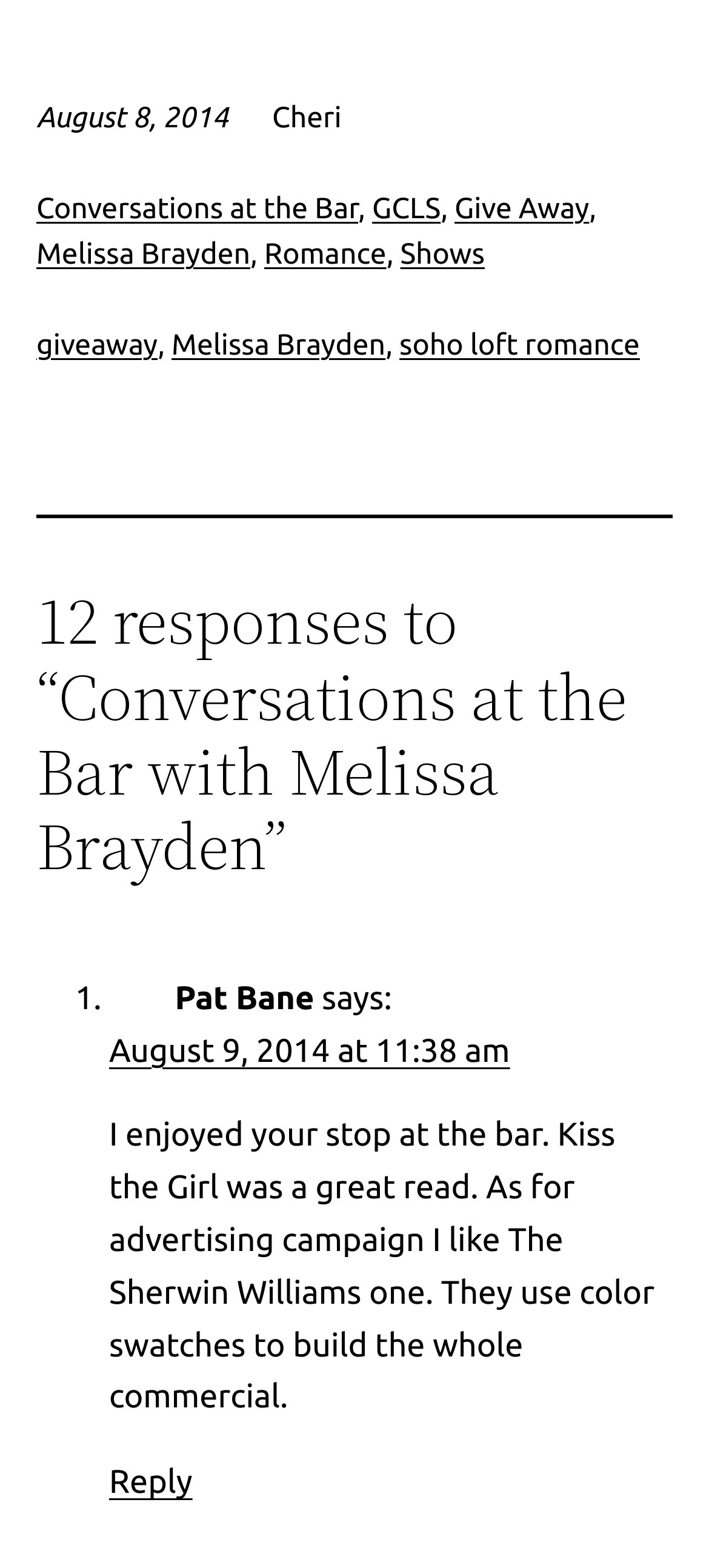What is the date of the blog post?
Based on the image, give a one-word or short phrase answer.

August 8, 2014